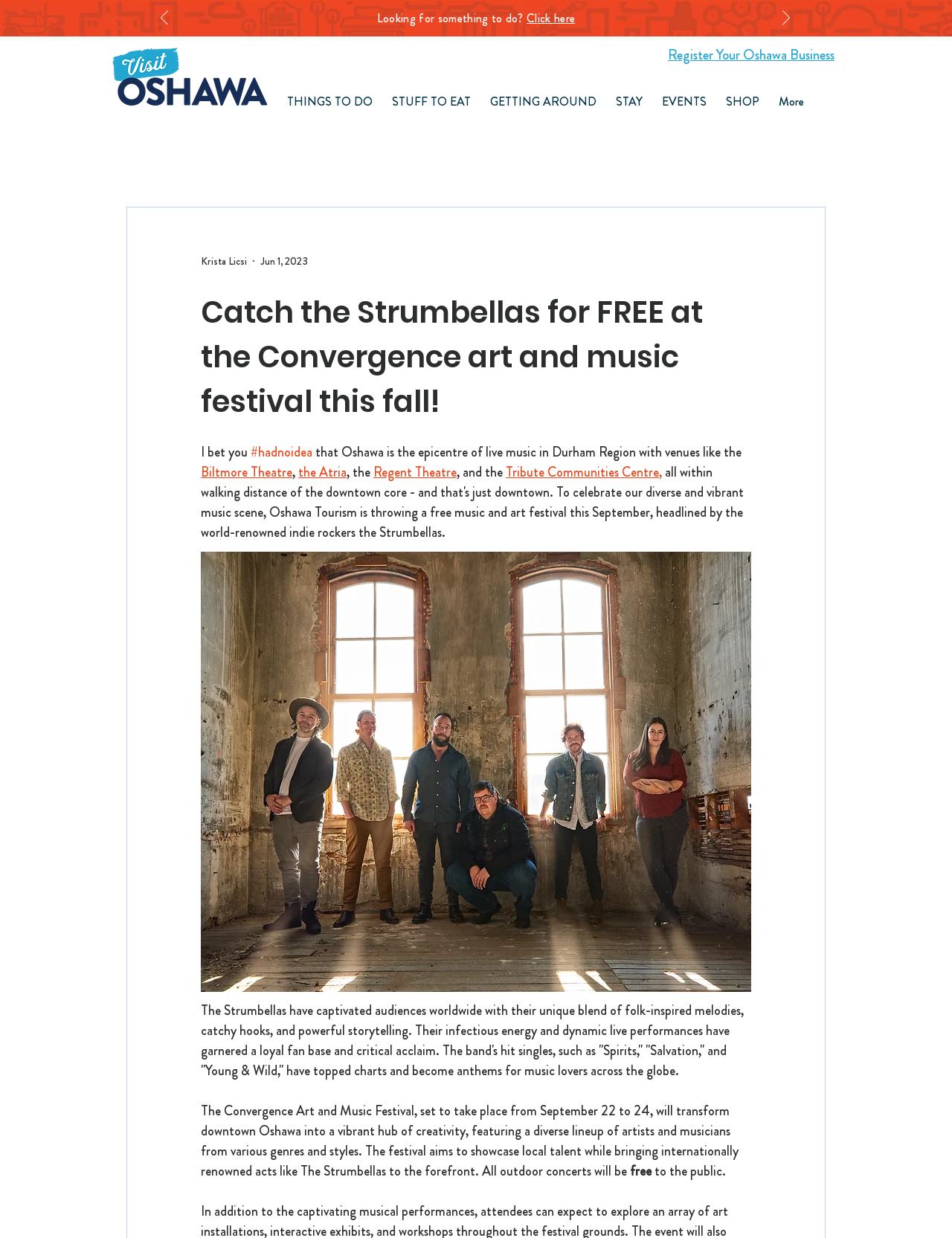Please mark the clickable region by giving the bounding box coordinates needed to complete this instruction: "Click the 'Click here' link".

[0.553, 0.008, 0.604, 0.022]